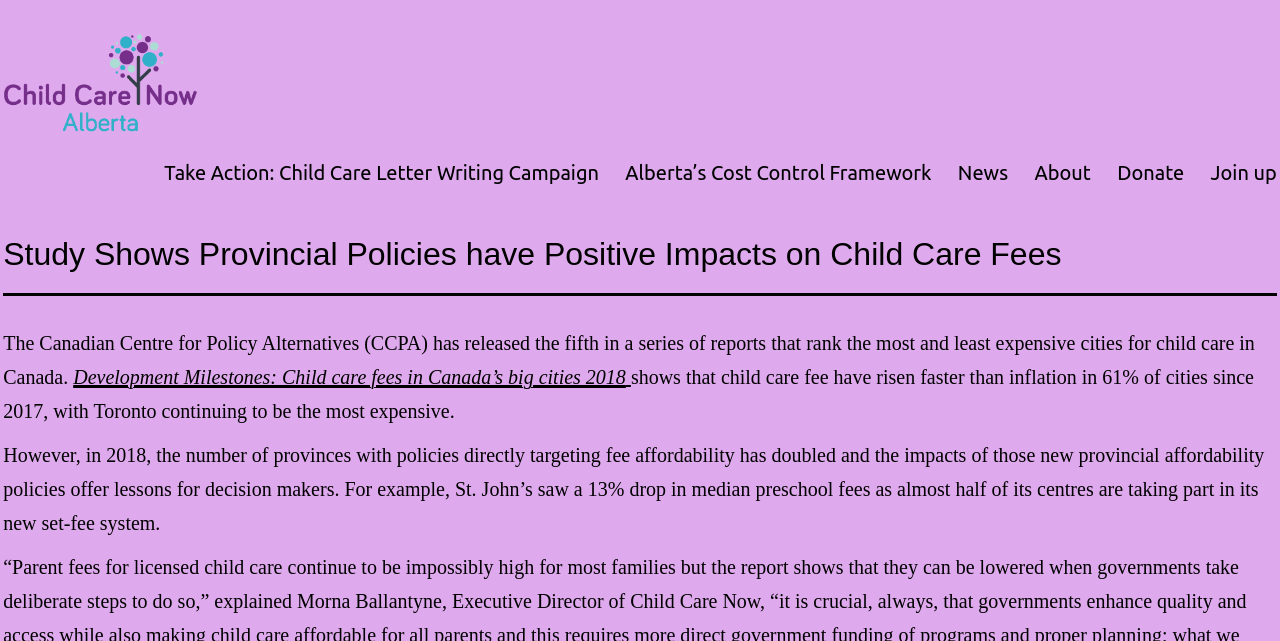Please give a concise answer to this question using a single word or phrase: 
What is the impact of St. John's new set-fee system on median preschool fees?

13% drop